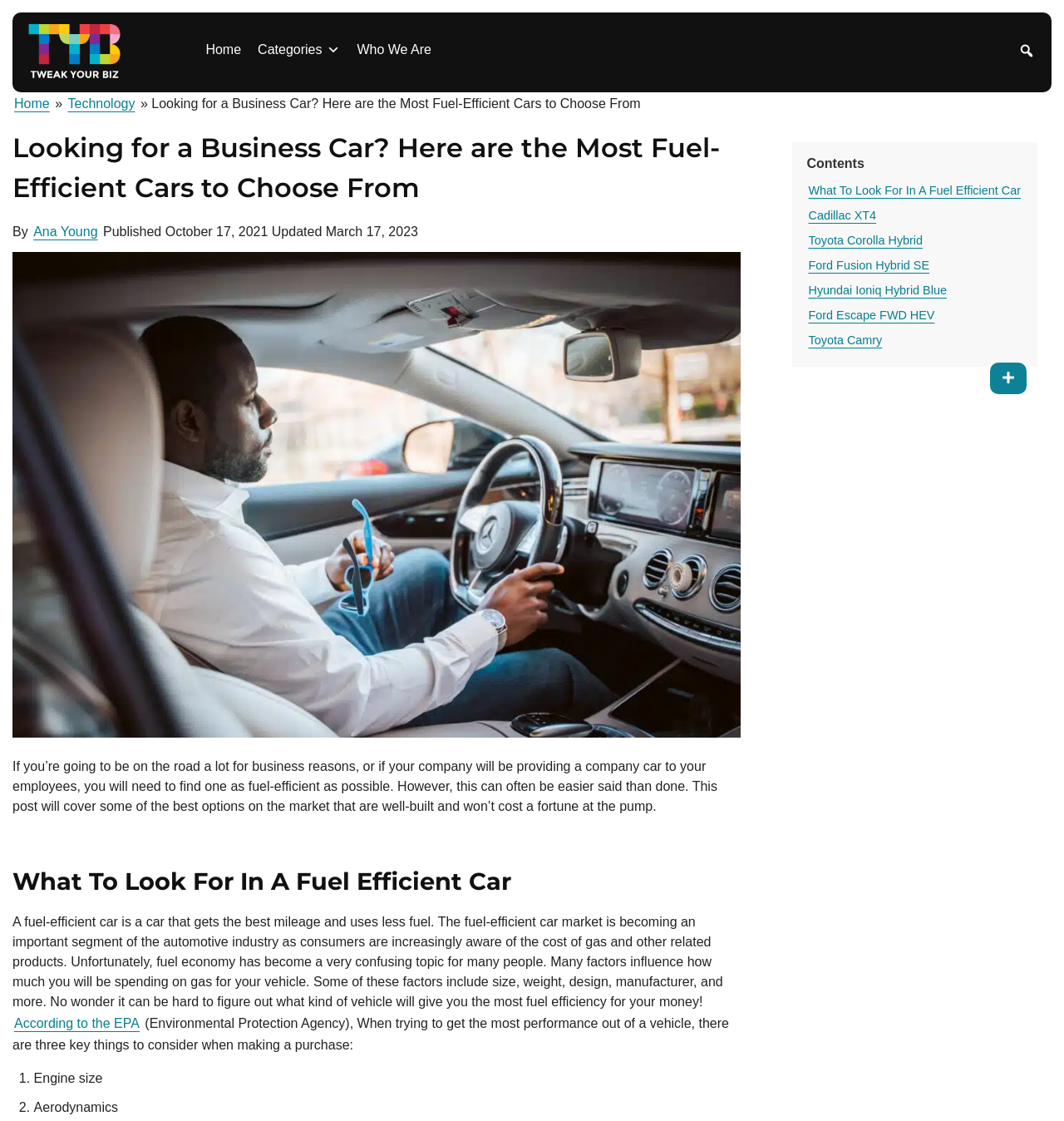What is the third key thing to consider when buying a fuel-efficient car?
Look at the image and respond to the question as thoroughly as possible.

The article mentions that according to the EPA, there are three key things to consider when buying a fuel-efficient car, which are engine size and aerodynamics, but it does not mention the third factor.